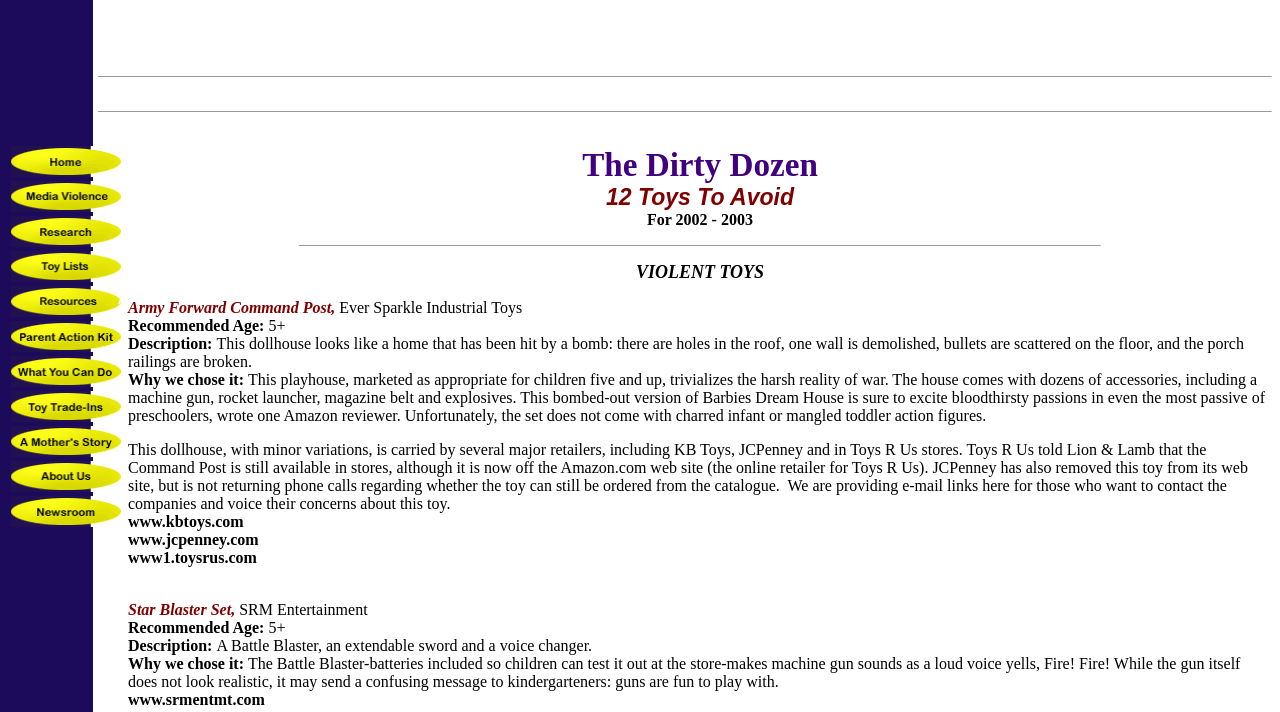What type of toy is the Army Forward Command Post?
Based on the screenshot, answer the question with a single word or phrase.

Dollhouse